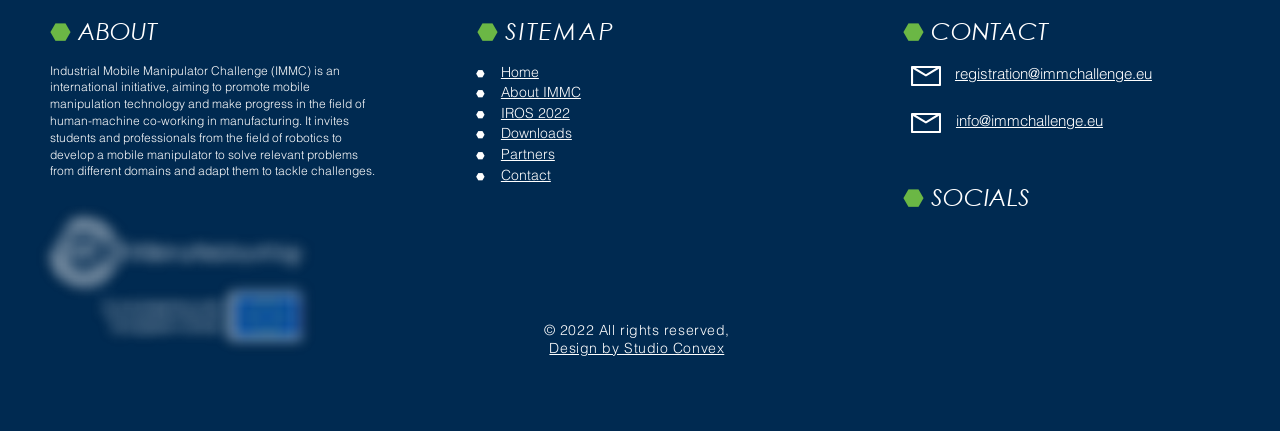What is the name of the image file?
Could you please answer the question thoroughly and with as much detail as possible?

The name of the image file can be found in the link element with the text 'EITM_EU_CoFund_RGB_Portrait_Reversed.png'.